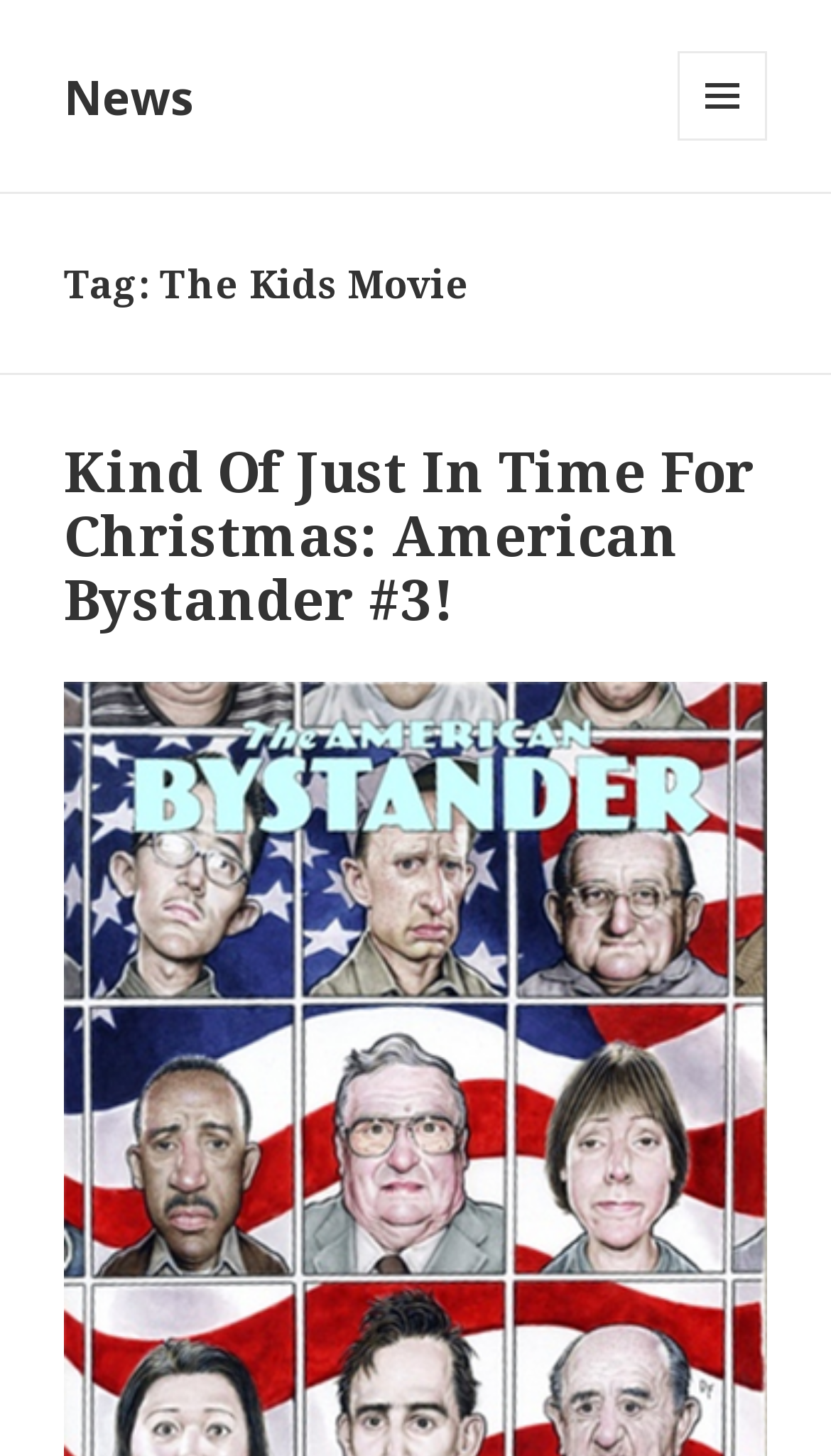Using the image as a reference, answer the following question in as much detail as possible:
Is the menu button expanded?

According to the webpage, the button ' MENU AND WIDGETS' has an attribute 'expanded: False', indicating that the menu button is not expanded.